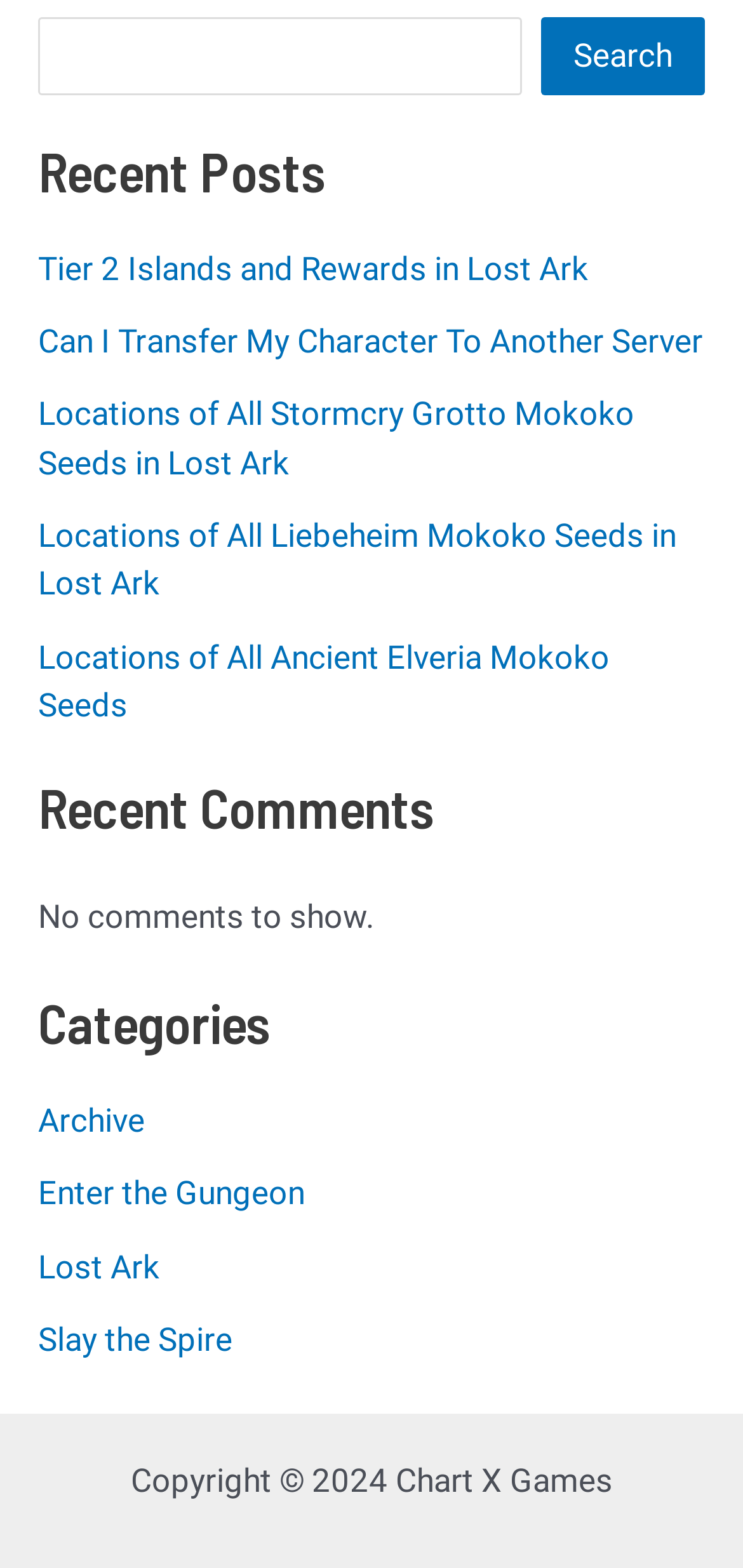Answer the question below in one word or phrase:
What is the copyright year of Chart X Games?

2024